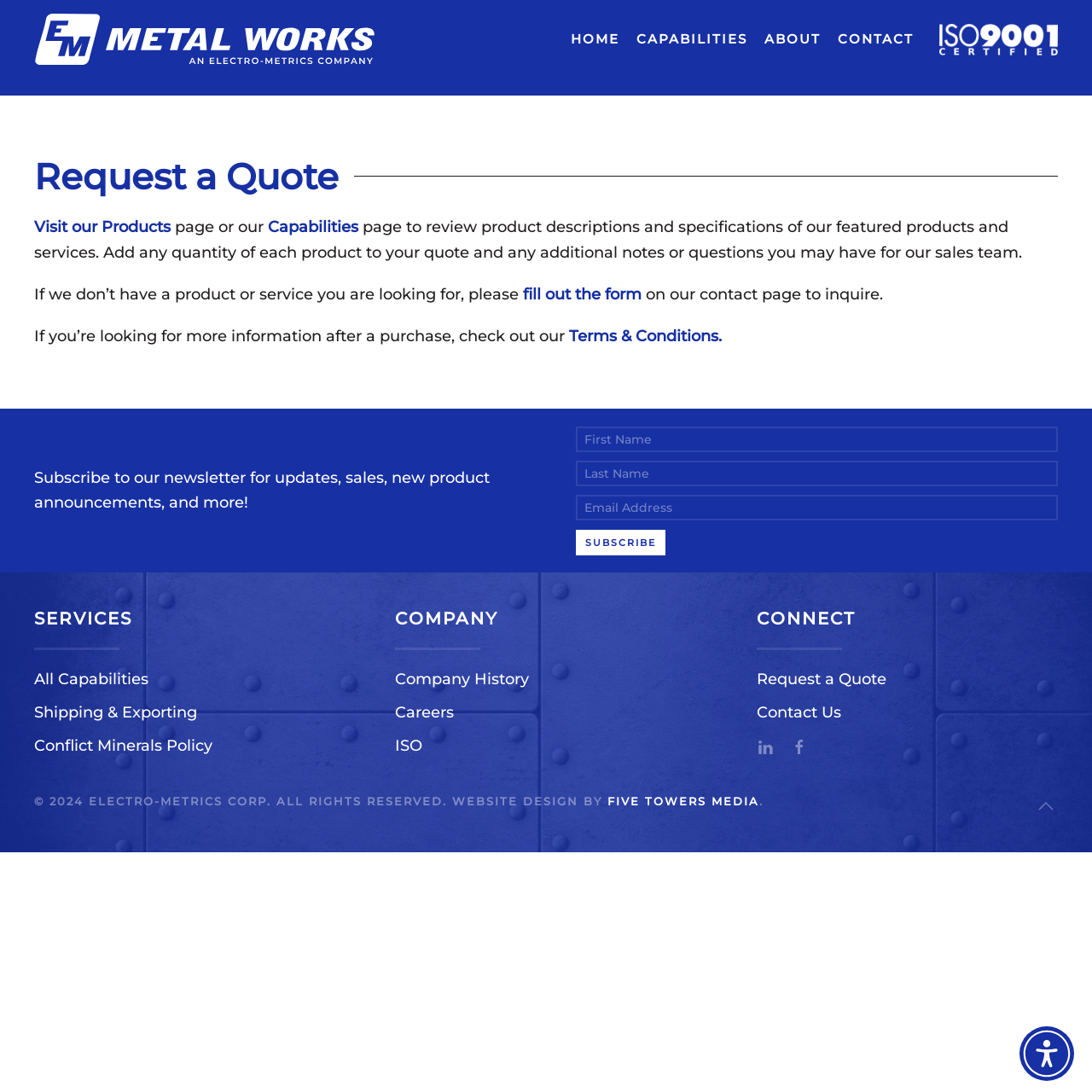Please give a succinct answer to the question in one word or phrase:
How can I contact the company if I don't find a product or service?

Fill out the form on the contact page